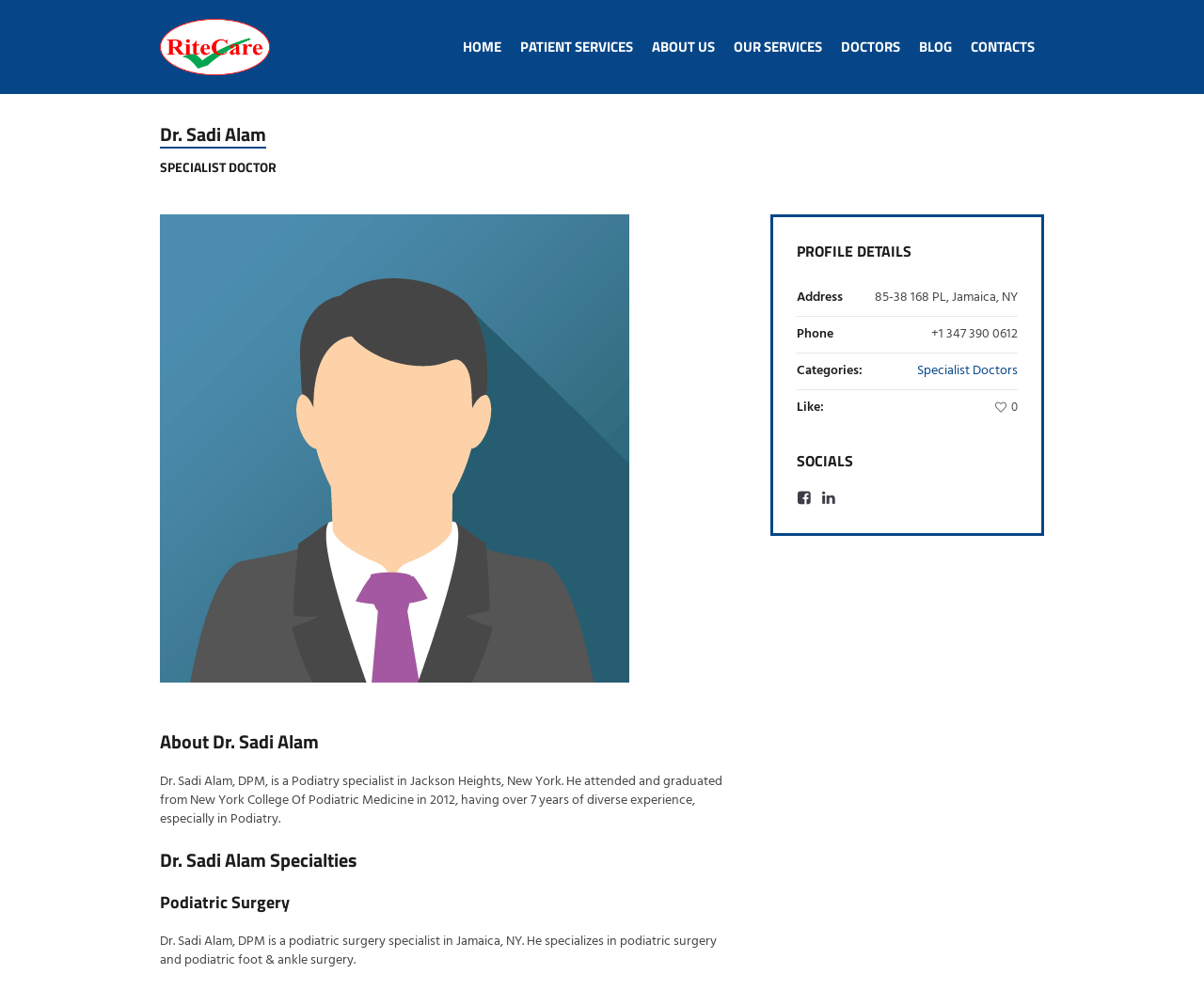Can you find the bounding box coordinates for the element that needs to be clicked to execute this instruction: "Contact Dr. Sadi Alam"? The coordinates should be given as four float numbers between 0 and 1, i.e., [left, top, right, bottom].

[0.798, 0.0, 0.867, 0.095]